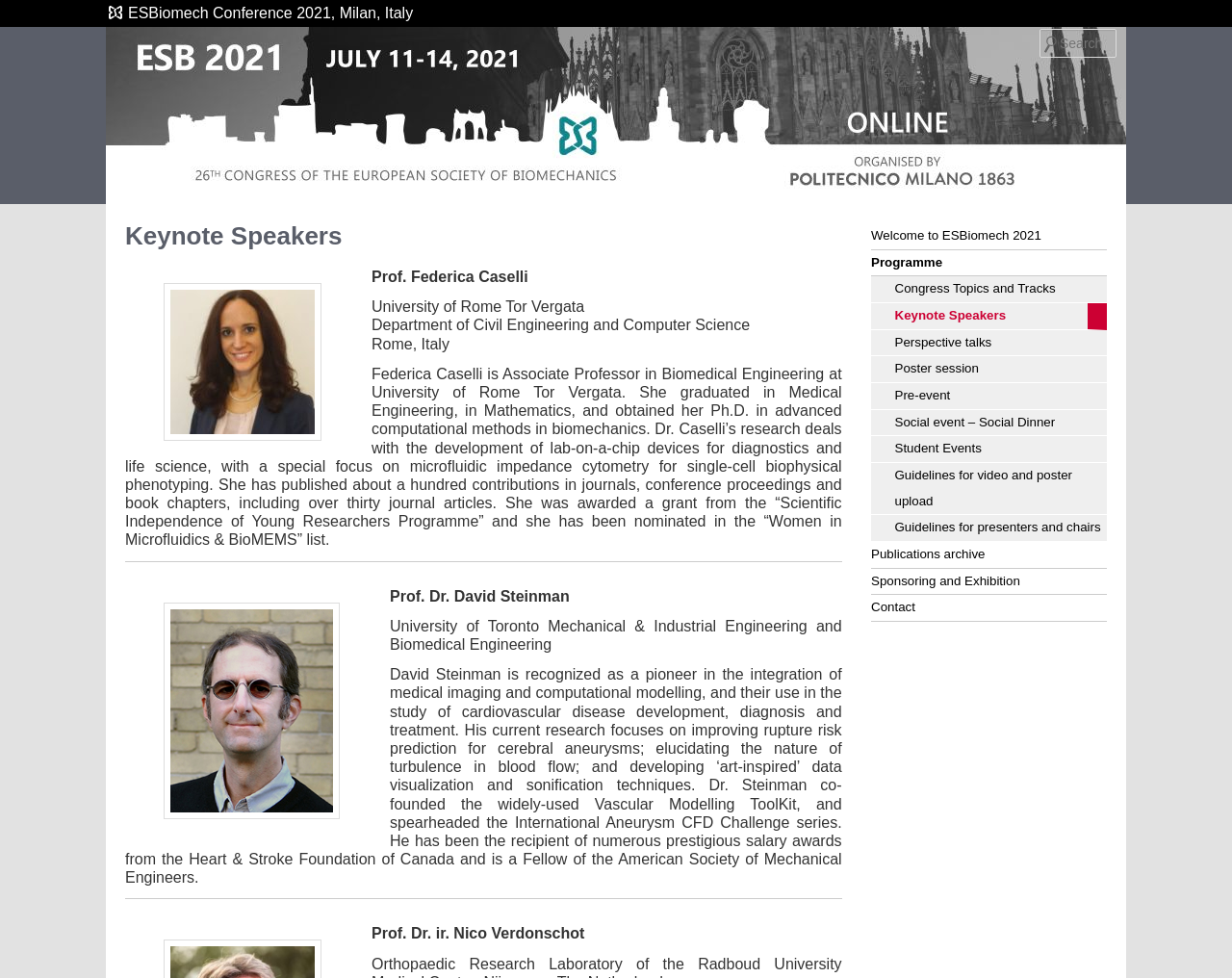Determine the bounding box coordinates of the section to be clicked to follow the instruction: "Go to the Programme page". The coordinates should be given as four float numbers between 0 and 1, formatted as [left, top, right, bottom].

[0.707, 0.256, 0.898, 0.283]